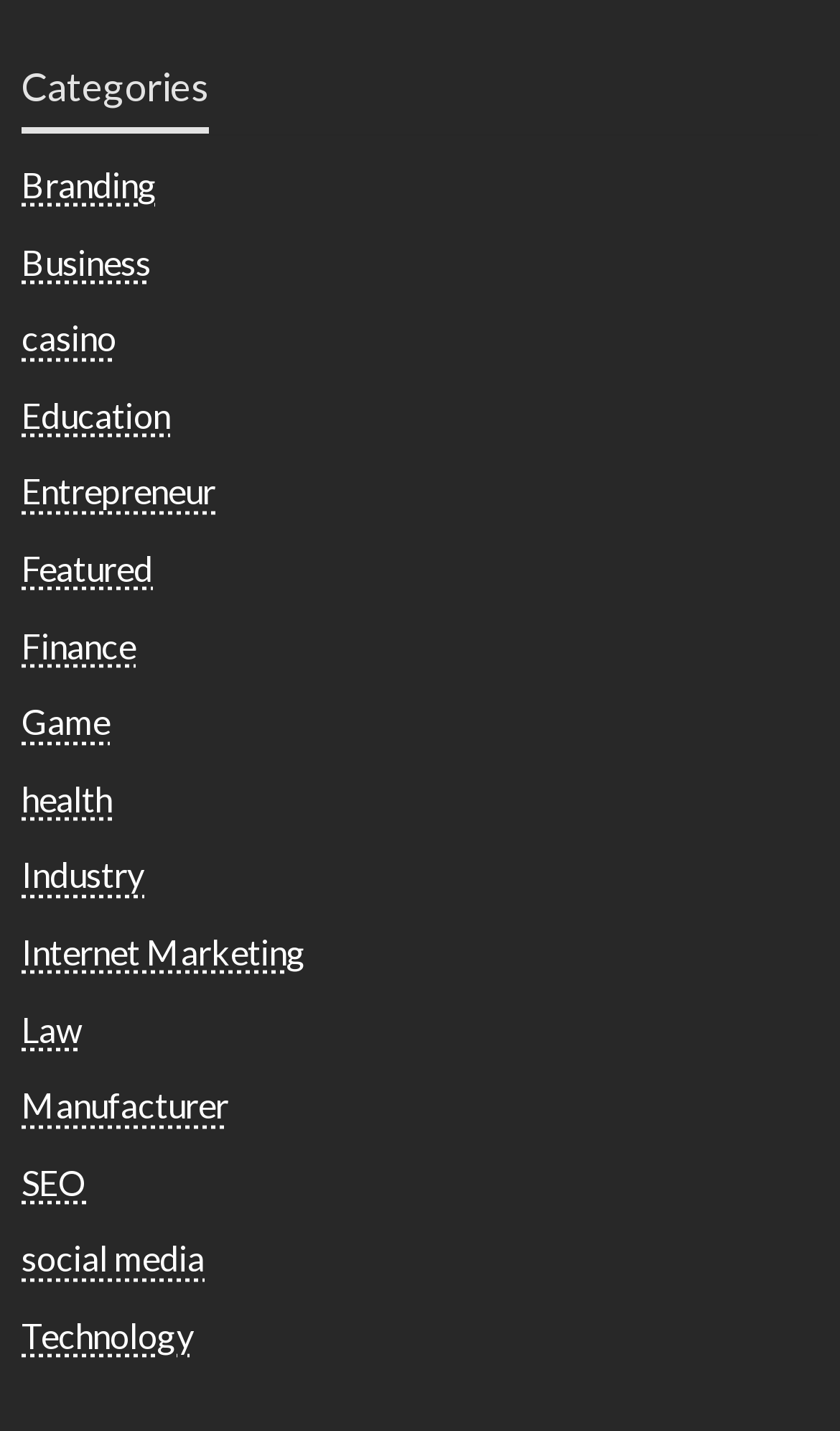Please provide the bounding box coordinates in the format (top-left x, top-left y, bottom-right x, bottom-right y). Remember, all values are floating point numbers between 0 and 1. What is the bounding box coordinate of the region described as: health

[0.026, 0.543, 0.133, 0.572]